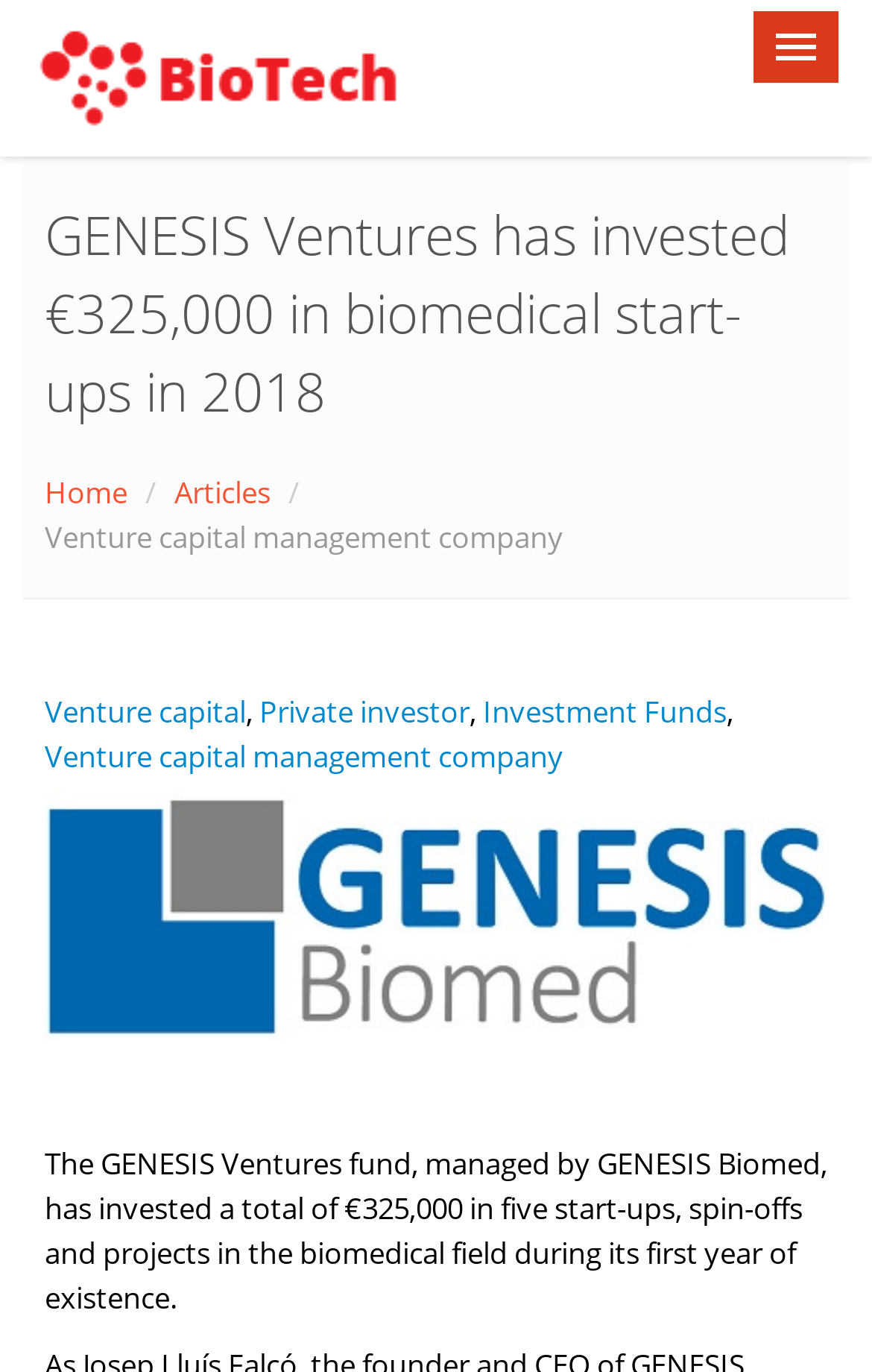Given the following UI element description: "parent_node: Articles", find the bounding box coordinates in the webpage screenshot.

[0.864, 0.008, 0.962, 0.06]